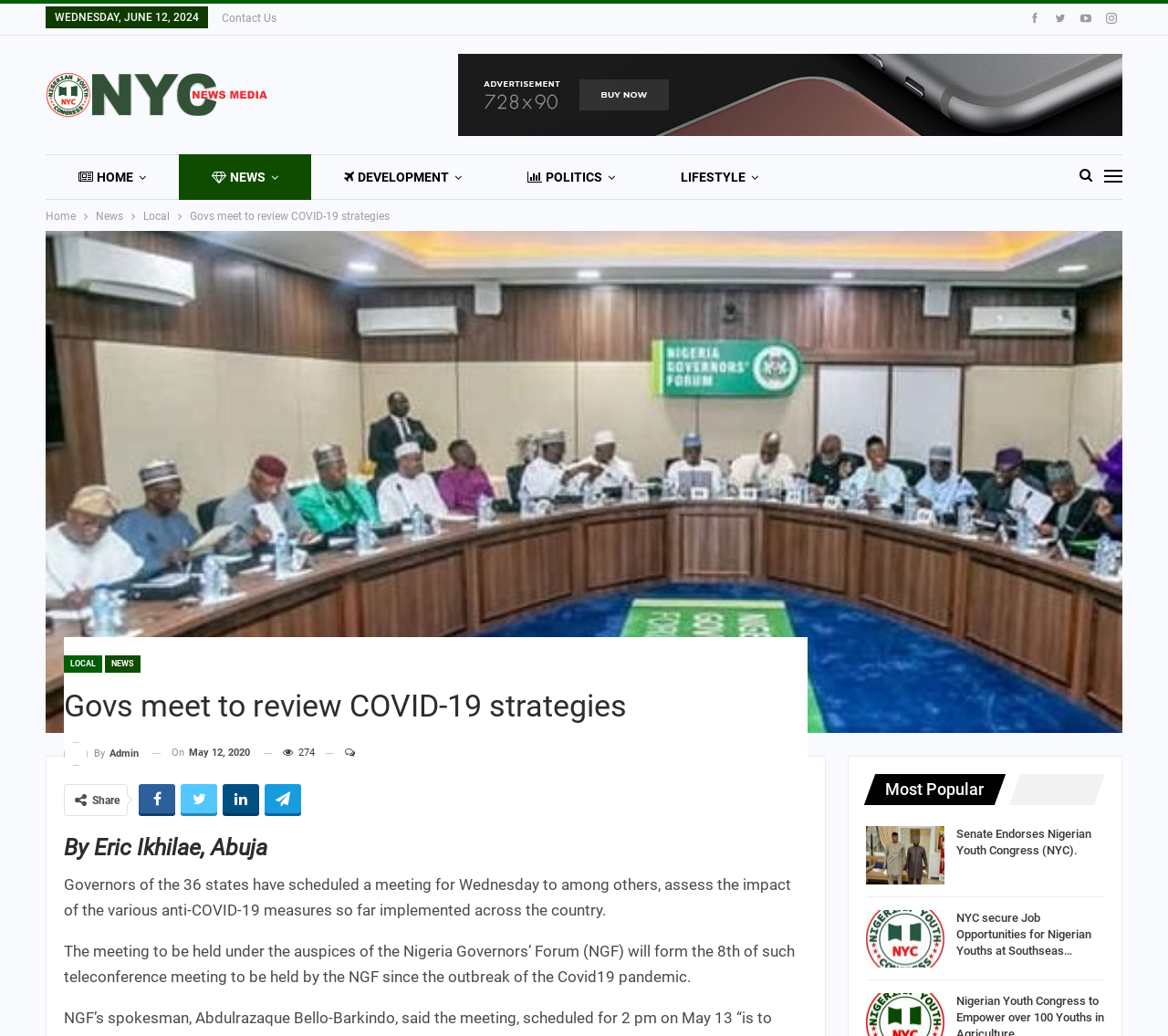Please identify the bounding box coordinates of the element on the webpage that should be clicked to follow this instruction: "Click the 'HOME' button". The bounding box coordinates should be given as four float numbers between 0 and 1, formatted as [left, top, right, bottom].

[0.039, 0.149, 0.153, 0.193]